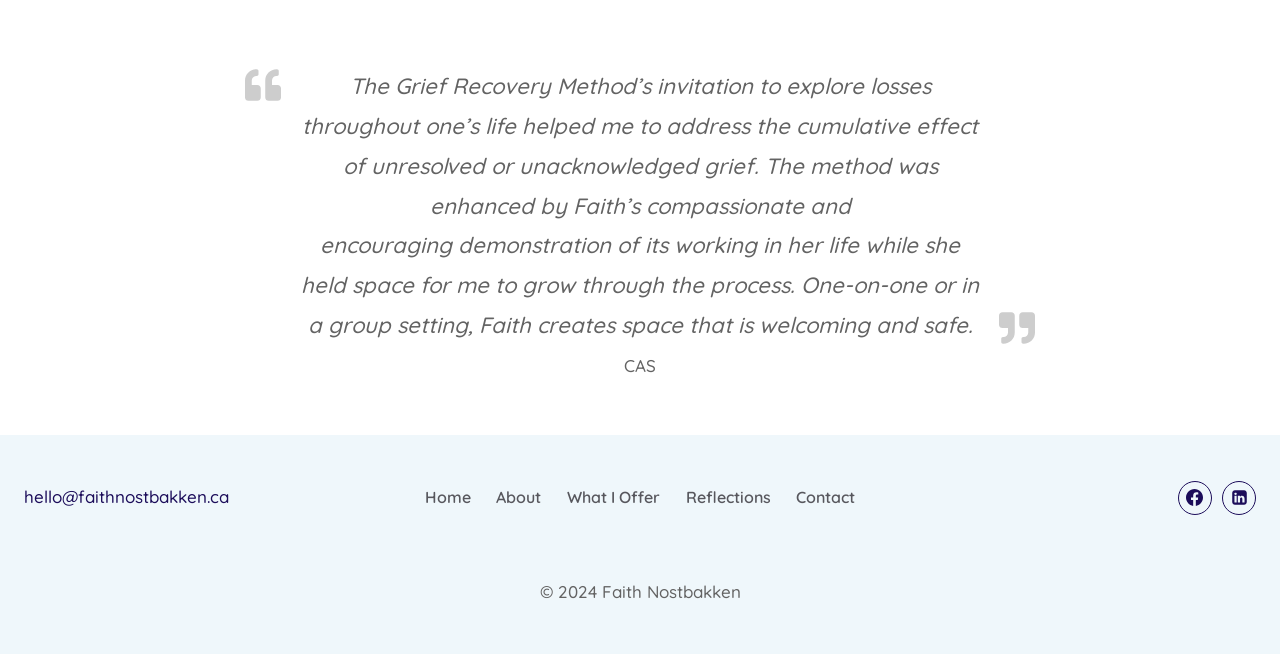Respond to the following question using a concise word or phrase: 
How many social media links are there?

2